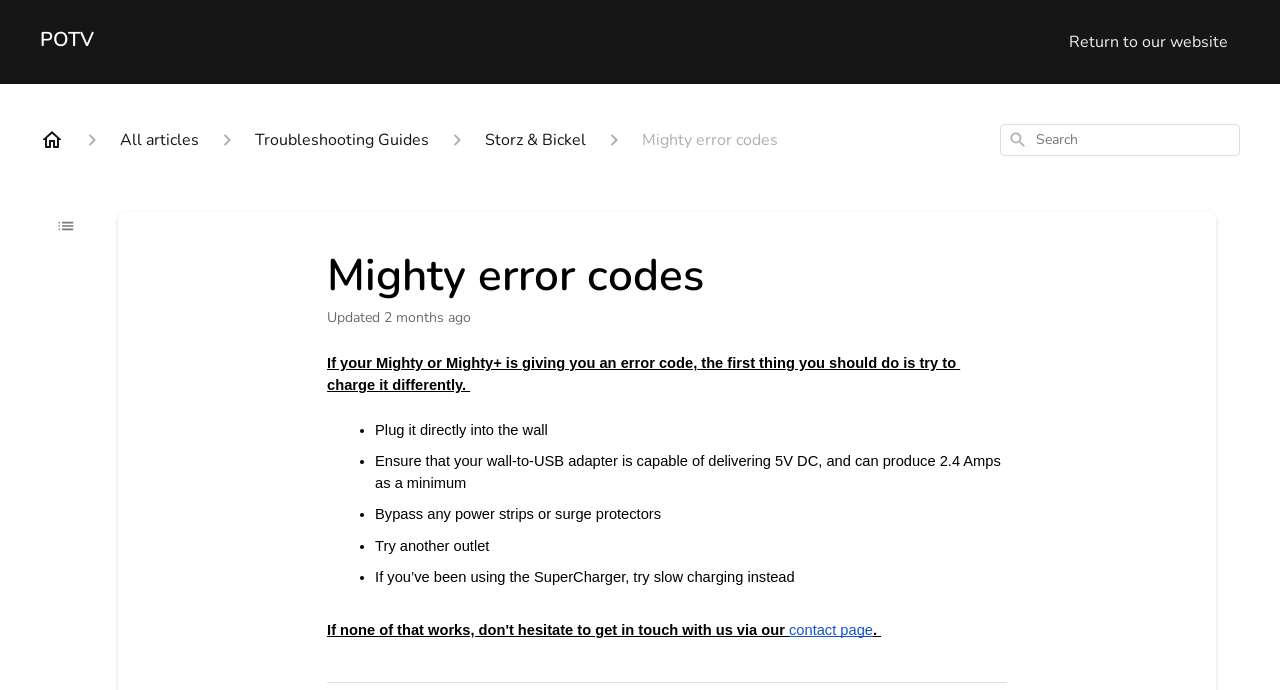Please specify the bounding box coordinates of the clickable section necessary to execute the following command: "Check your Sun Sign".

None